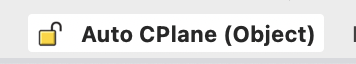What does the lock symbol typically indicate?
Refer to the image and give a detailed response to the question.

The lock symbol is often used to indicate that a feature or function is secured or restricted, which may lead to user confusion in this context since similar functions do not utilize a lock icon.